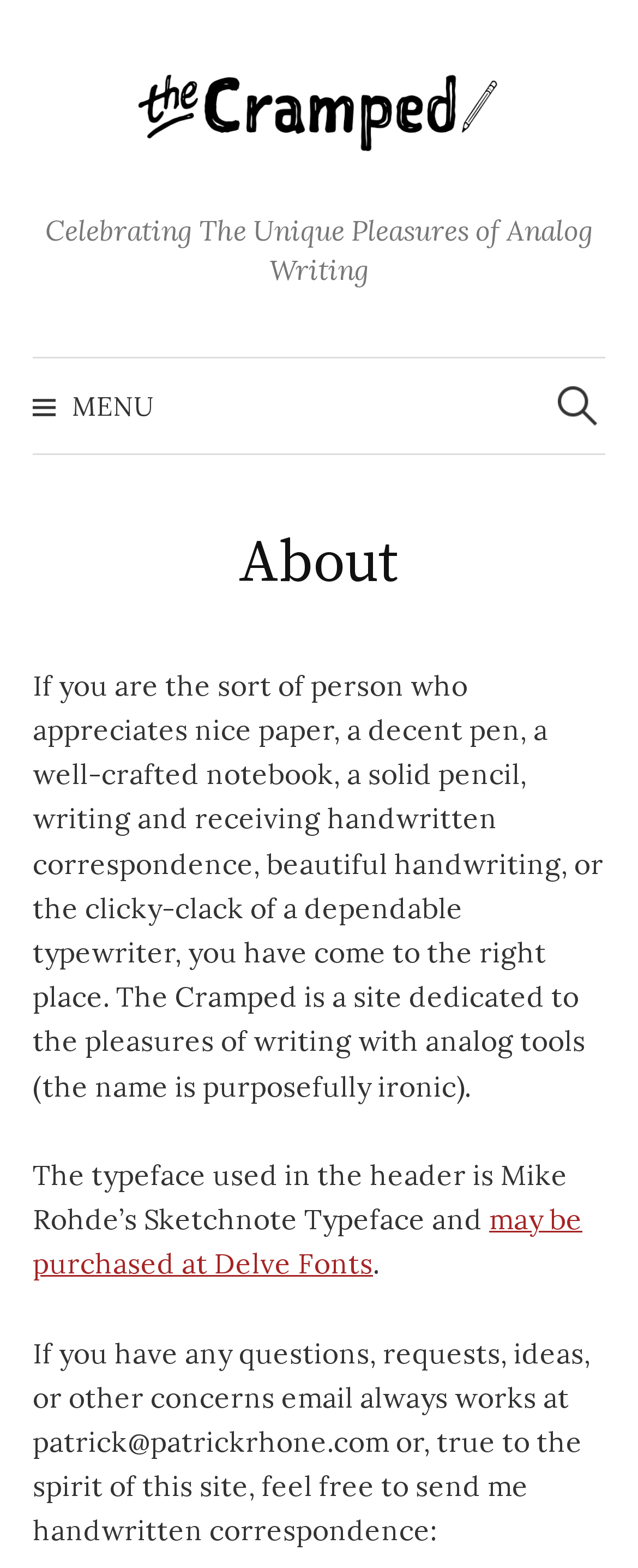Please examine the image and answer the question with a detailed explanation:
What is the name of the website?

The name of the website can be found in the link element with the text 'The Cramped' at the top of the page, which is also the title of the webpage.